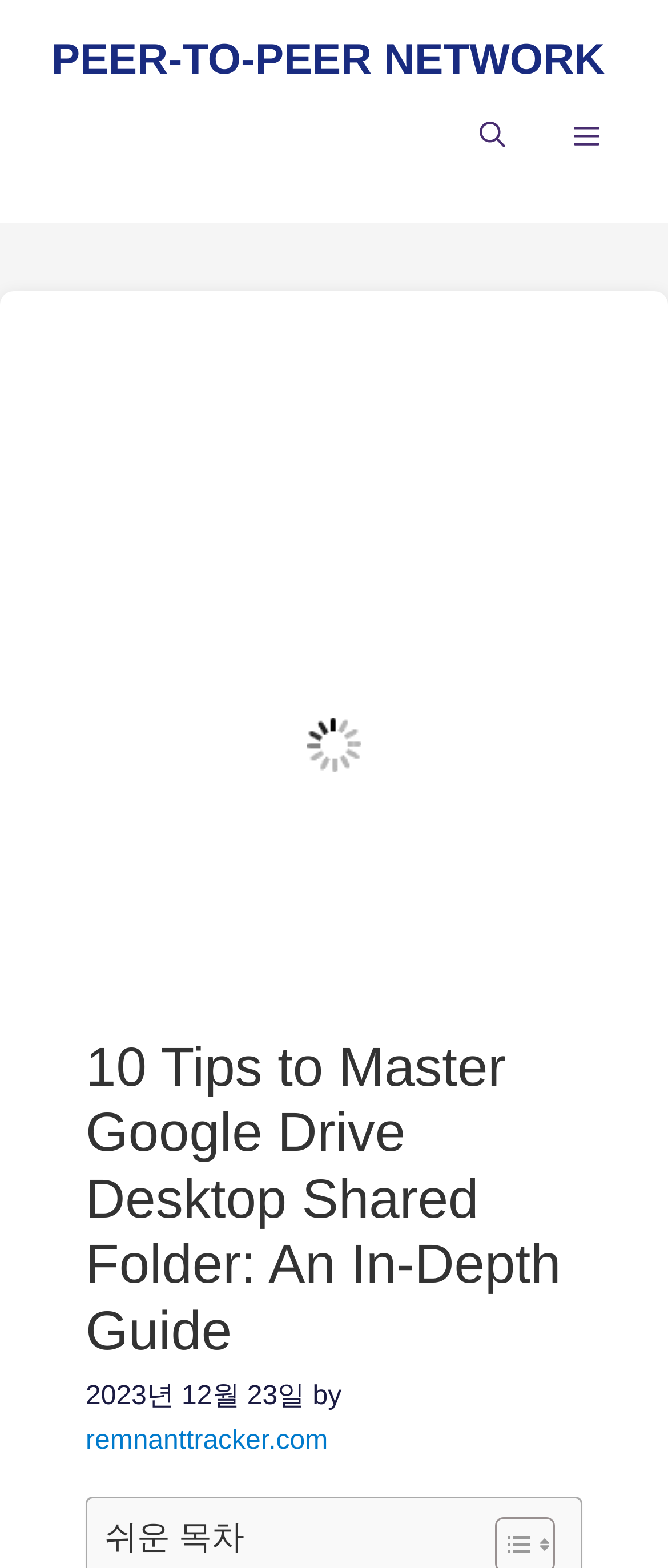Extract the primary header of the webpage and generate its text.

10 Tips to Master Google Drive Desktop Shared Folder: An In-Depth Guide